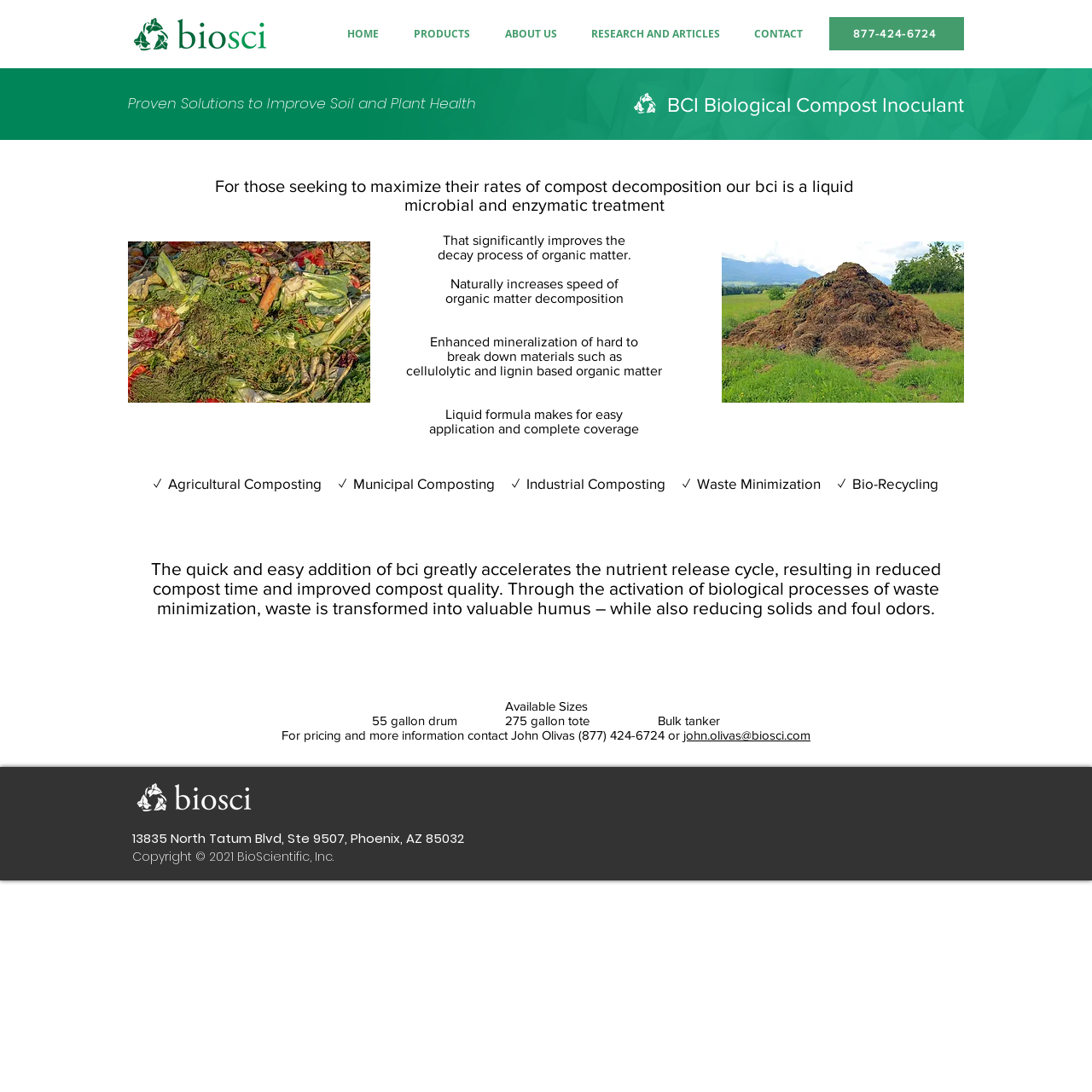Provide your answer in one word or a succinct phrase for the question: 
What is the purpose of BCI?

Improve soil and plant health